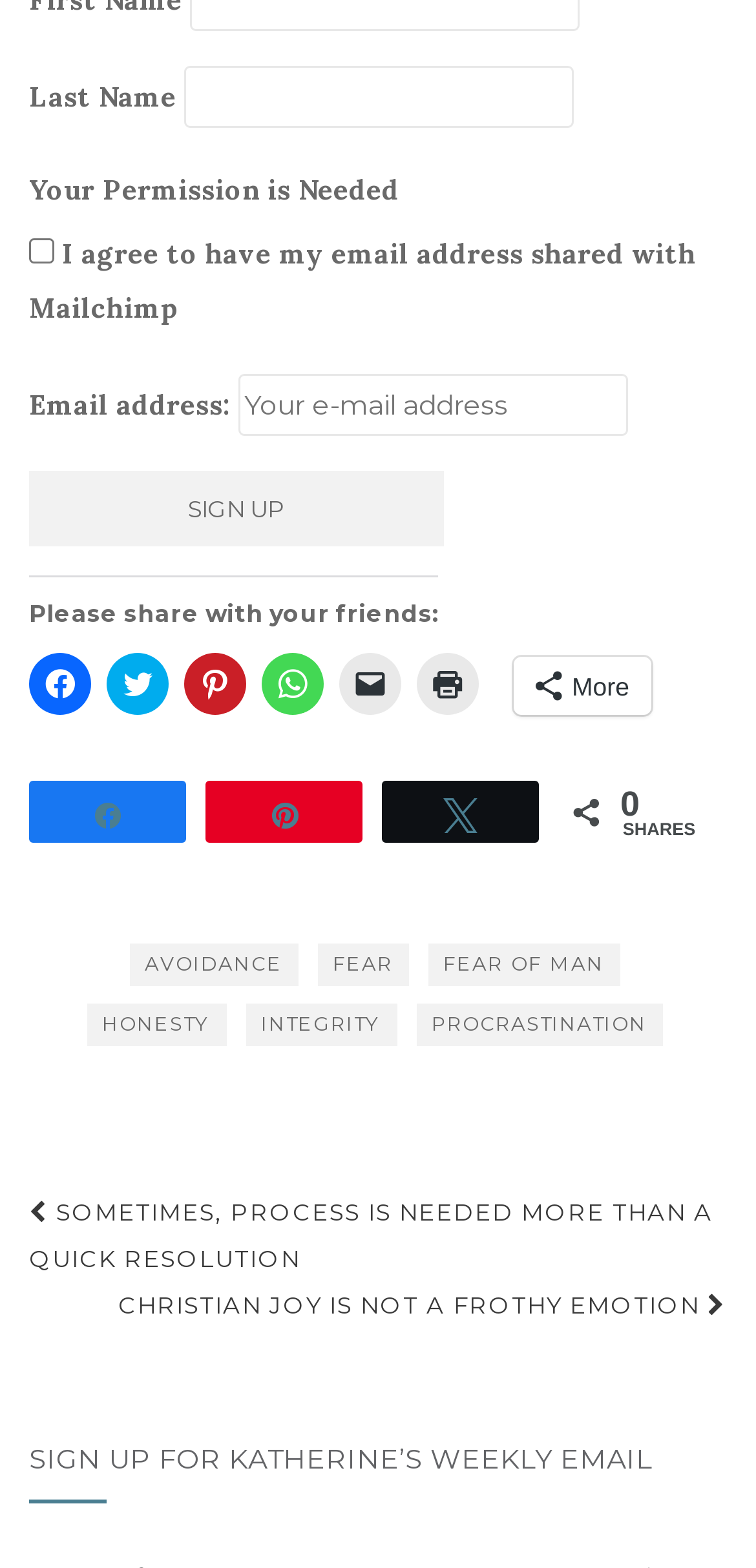Determine the bounding box coordinates of the target area to click to execute the following instruction: "Check the permission checkbox."

[0.038, 0.152, 0.072, 0.168]